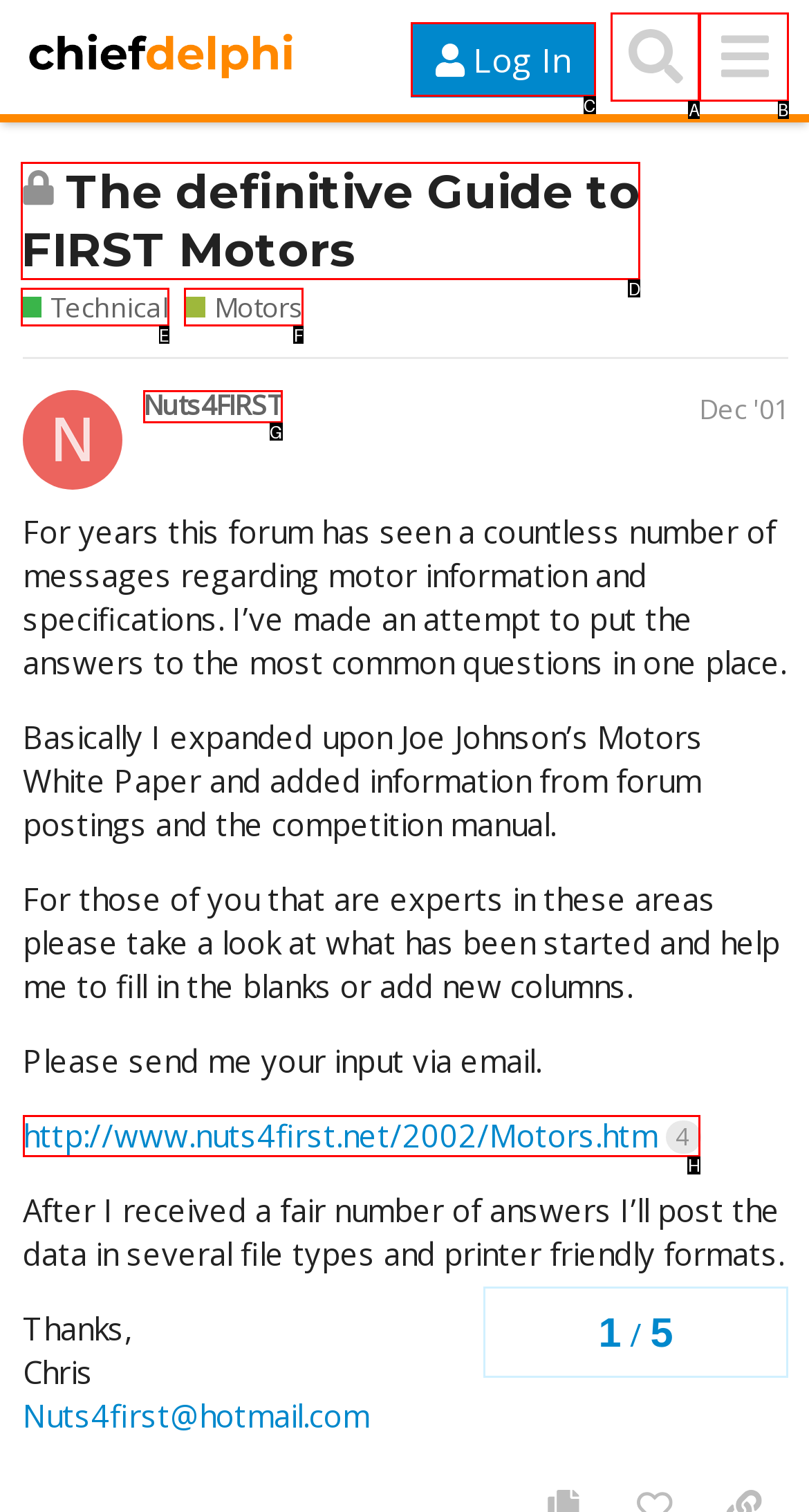Specify which element within the red bounding boxes should be clicked for this task: Click the 'Log In' button Respond with the letter of the correct option.

C